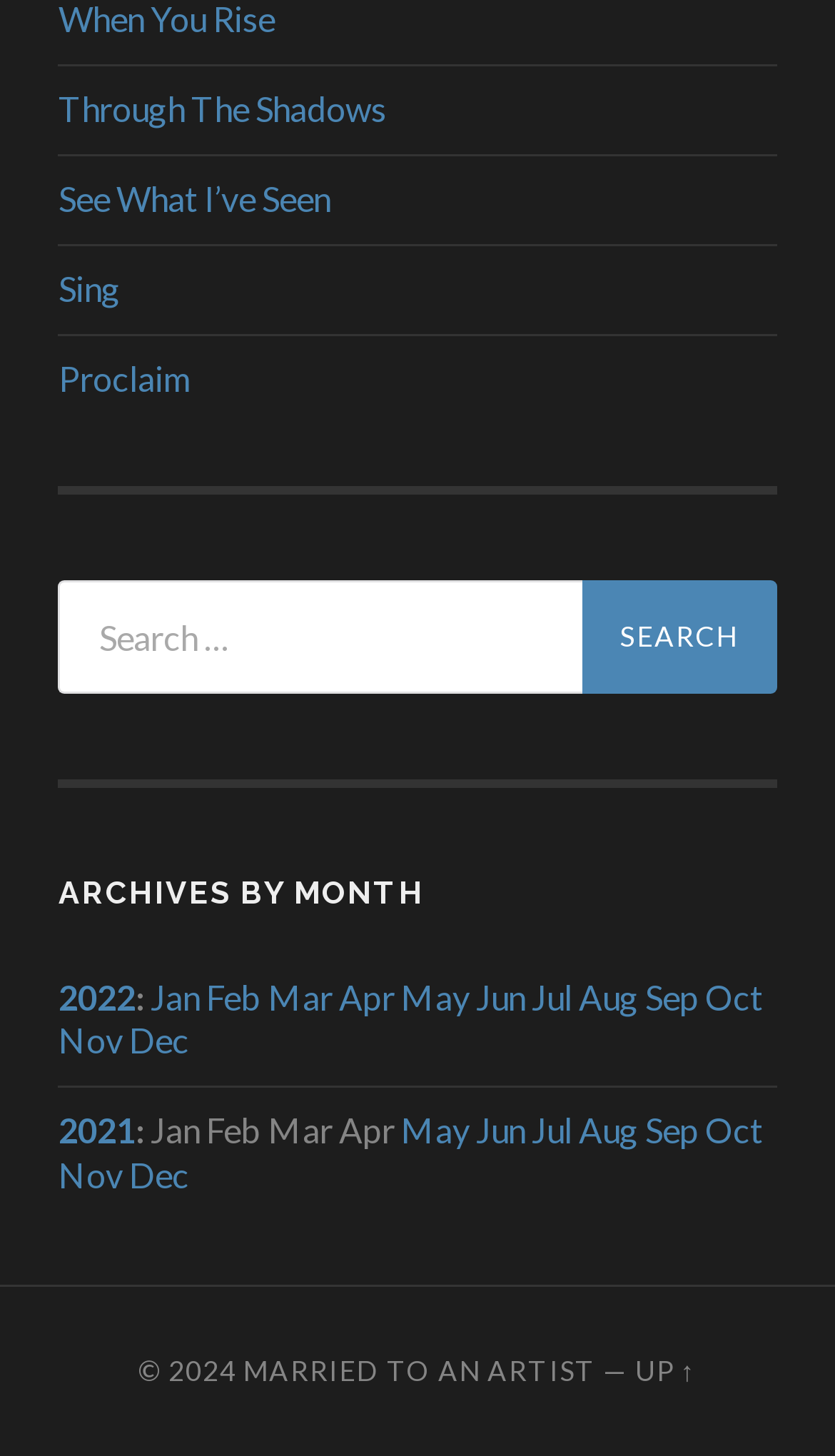Please provide a one-word or short phrase answer to the question:
What is the purpose of the search box?

Search for: